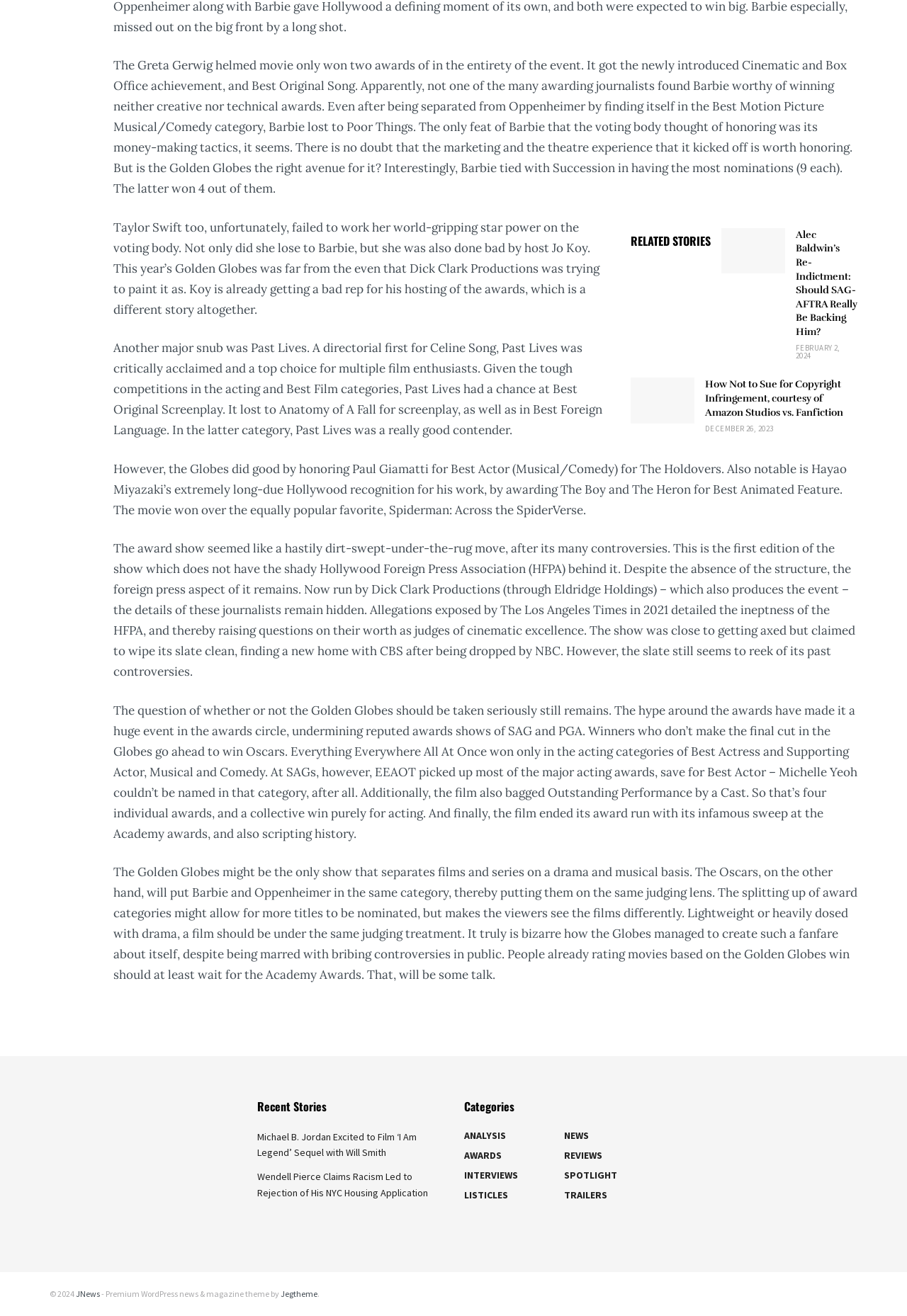Identify the bounding box coordinates of the element to click to follow this instruction: 'Browse the ANALYSIS category'. Ensure the coordinates are four float values between 0 and 1, provided as [left, top, right, bottom].

[0.512, 0.858, 0.558, 0.867]